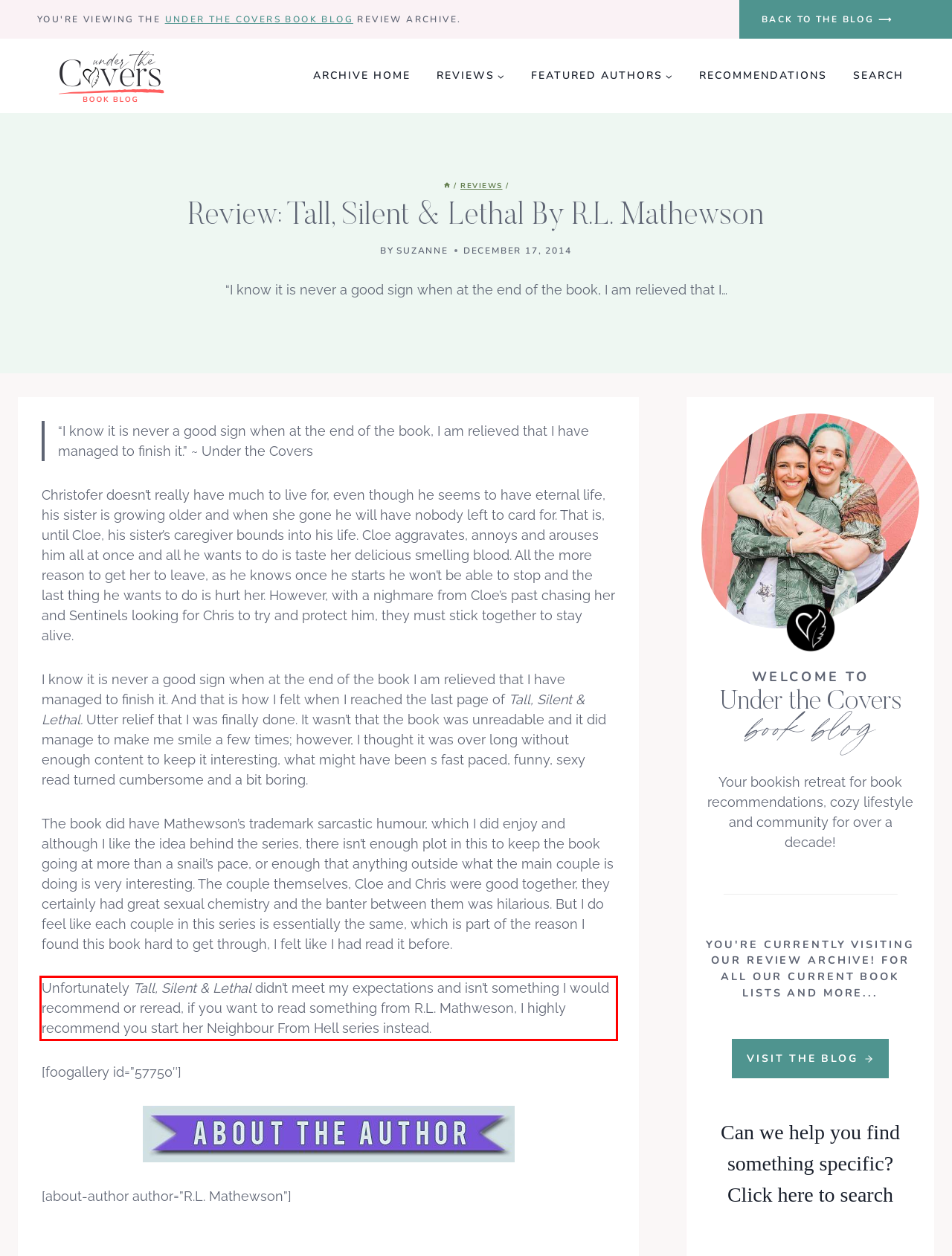Analyze the red bounding box in the provided webpage screenshot and generate the text content contained within.

Unfortunately Tall, Silent & Lethal didn’t meet my expectations and isn’t something I would recommend or reread, if you want to read something from R.L. Mathweson, I highly recommend you start her Neighbour From Hell series instead.